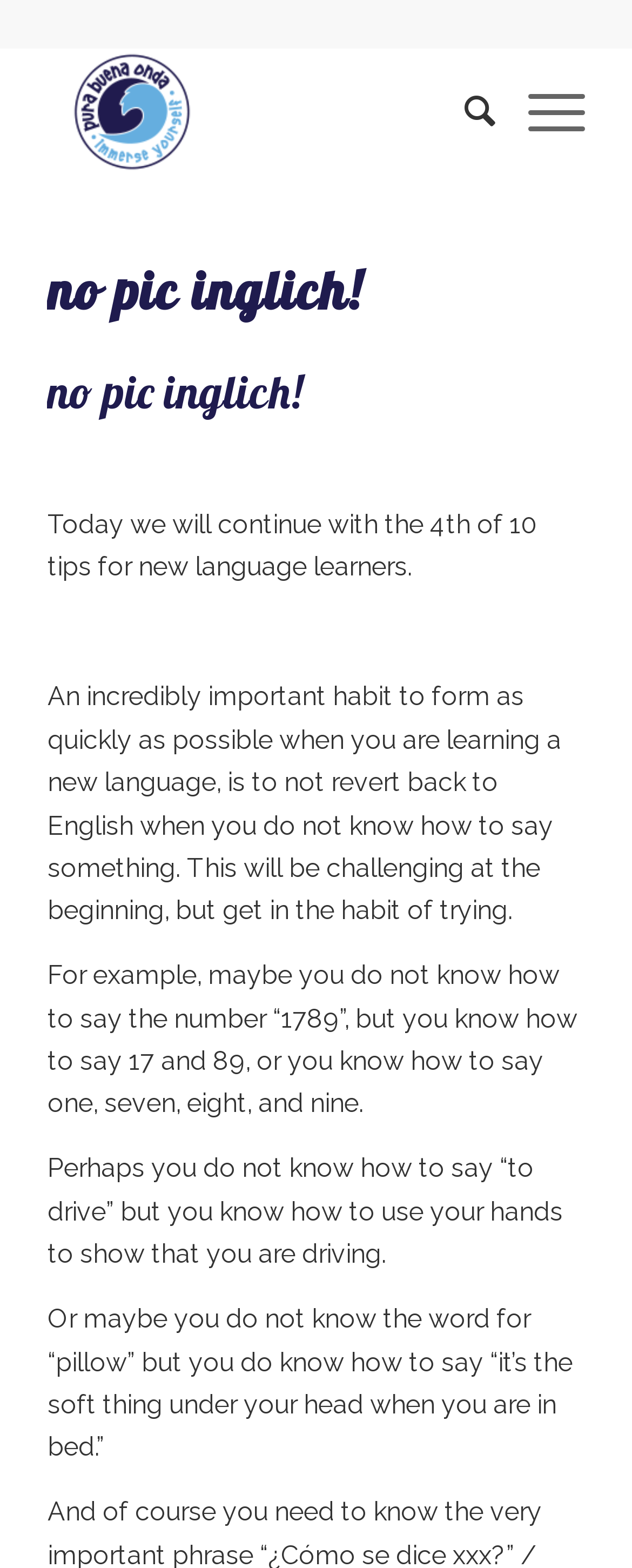Offer a detailed account of what is visible on the webpage.

The webpage appears to be a blog post or article about language learning tips. At the top left of the page, there is a logo image of "Pura Buena Onda" with a link to the website. To the right of the logo, there are two menu items: "Search" and "Menu". 

Below the logo and menu items, there is a header section with the title "no pic inglich!" in large font. Underneath the title, there is a brief introduction to the article, which discusses the importance of not reverting back to English when learning a new language. 

The main content of the article is divided into several paragraphs, each discussing a specific tip or strategy for language learners. The text is arranged in a single column, with each paragraph flowing into the next. The paragraphs provide examples of how to apply this tip in practice, such as using numbers or gestures to communicate when you don't know the exact word.